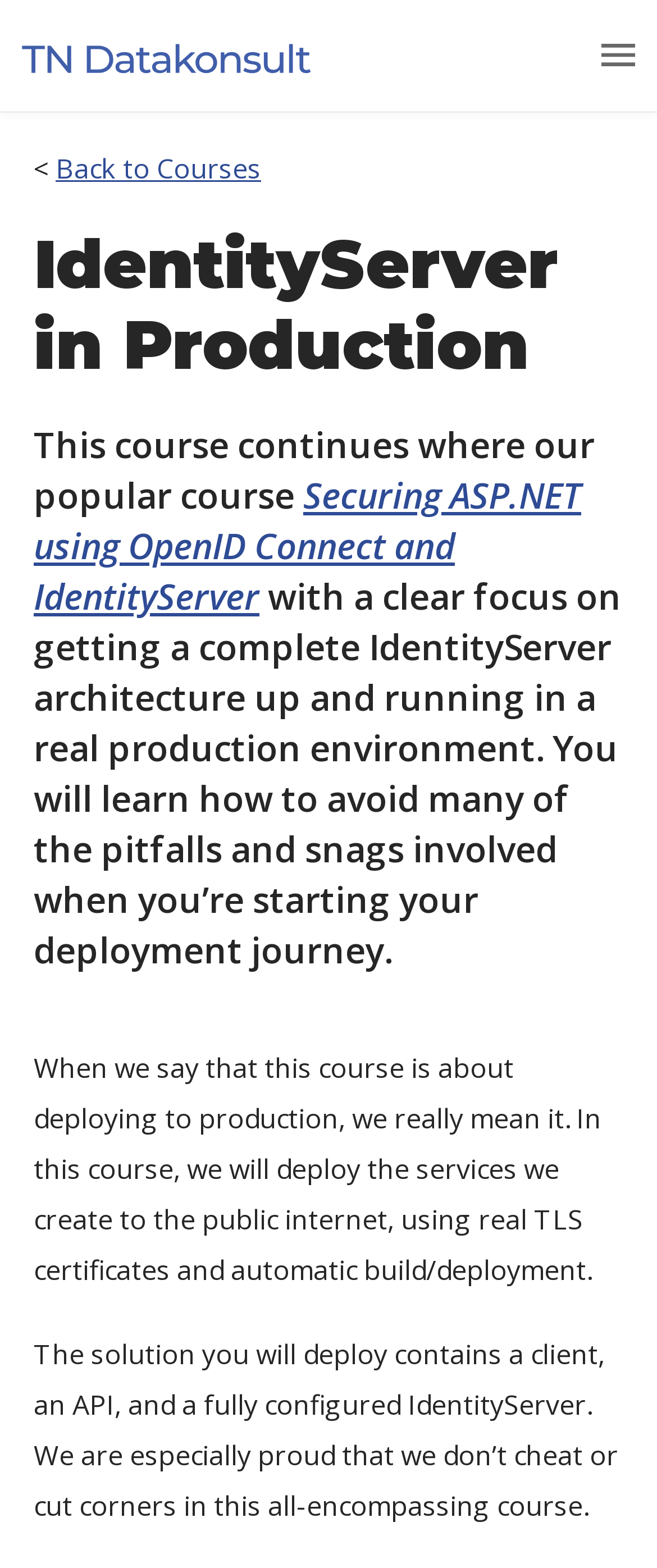Explain the features and main sections of the webpage comprehensively.

The webpage is about a course titled "IdentityServer in Production". At the top left corner, there is a logo of "IT Consulting and Training | Tore Nestenius Datakonsult AB" which is a clickable link. Next to the logo, there is a less than symbol ("<"). On the top right corner, there is another image, but it does not have a description.

Below the logo, there is a link "Back to Courses" and a heading that displays the course title "IdentityServer in Production". The course title is followed by a brief description, which explains that the course continues where another popular course "Securing ASP.NET using OpenID Connect and IdentityServer" left off, focusing on deploying a complete IdentityServer architecture to a real production environment.

The description is divided into three paragraphs. The first paragraph explains the focus of the course, which is to avoid common pitfalls and snags when deploying IdentityServer to production. The second paragraph highlights that the course will deploy services to the public internet using real TLS certificates and automatic build/deployment. The third paragraph describes the solution that will be deployed, which includes a client, an API, and a fully configured IdentityServer, and emphasizes that the course does not cheat or cut corners.